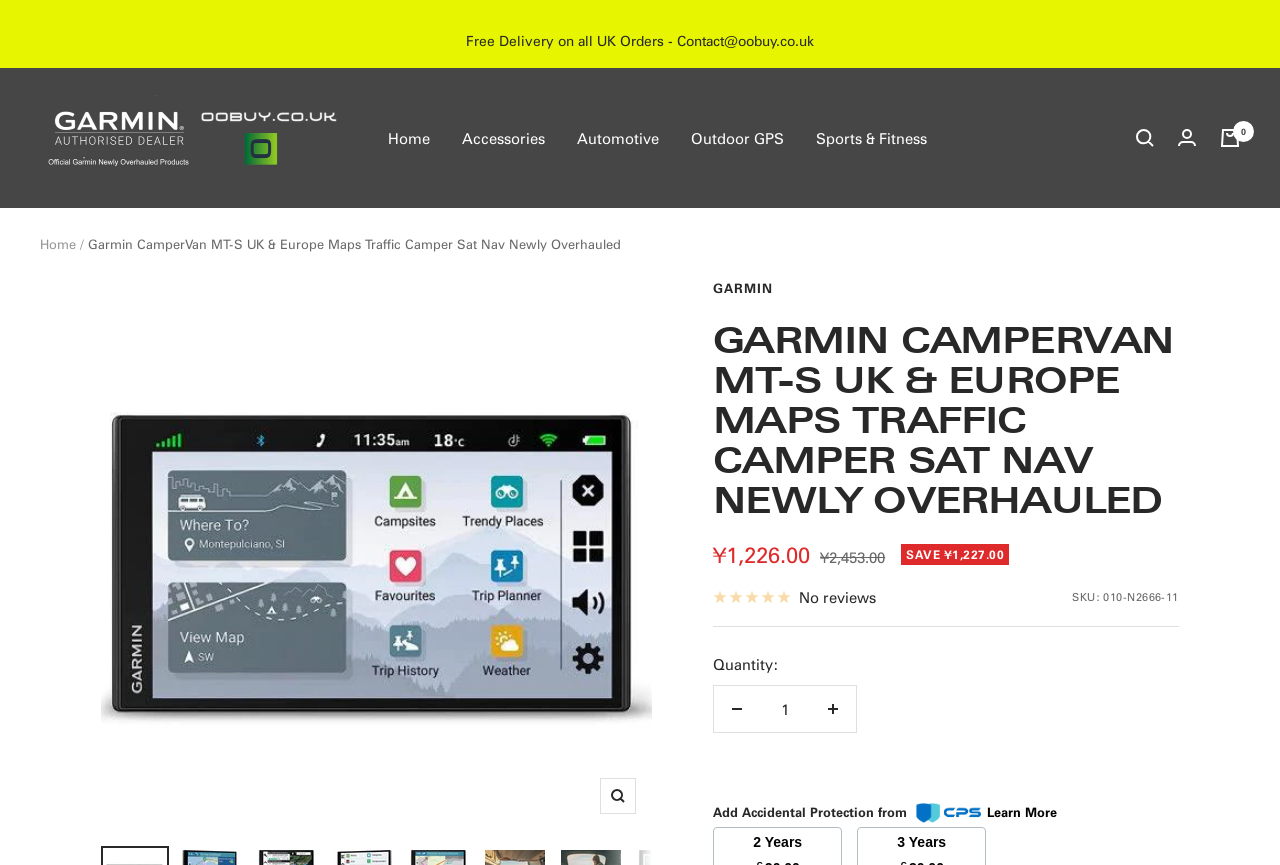Please identify the bounding box coordinates of the element's region that I should click in order to complete the following instruction: "Zoom in the product image". The bounding box coordinates consist of four float numbers between 0 and 1, i.e., [left, top, right, bottom].

[0.469, 0.9, 0.497, 0.941]